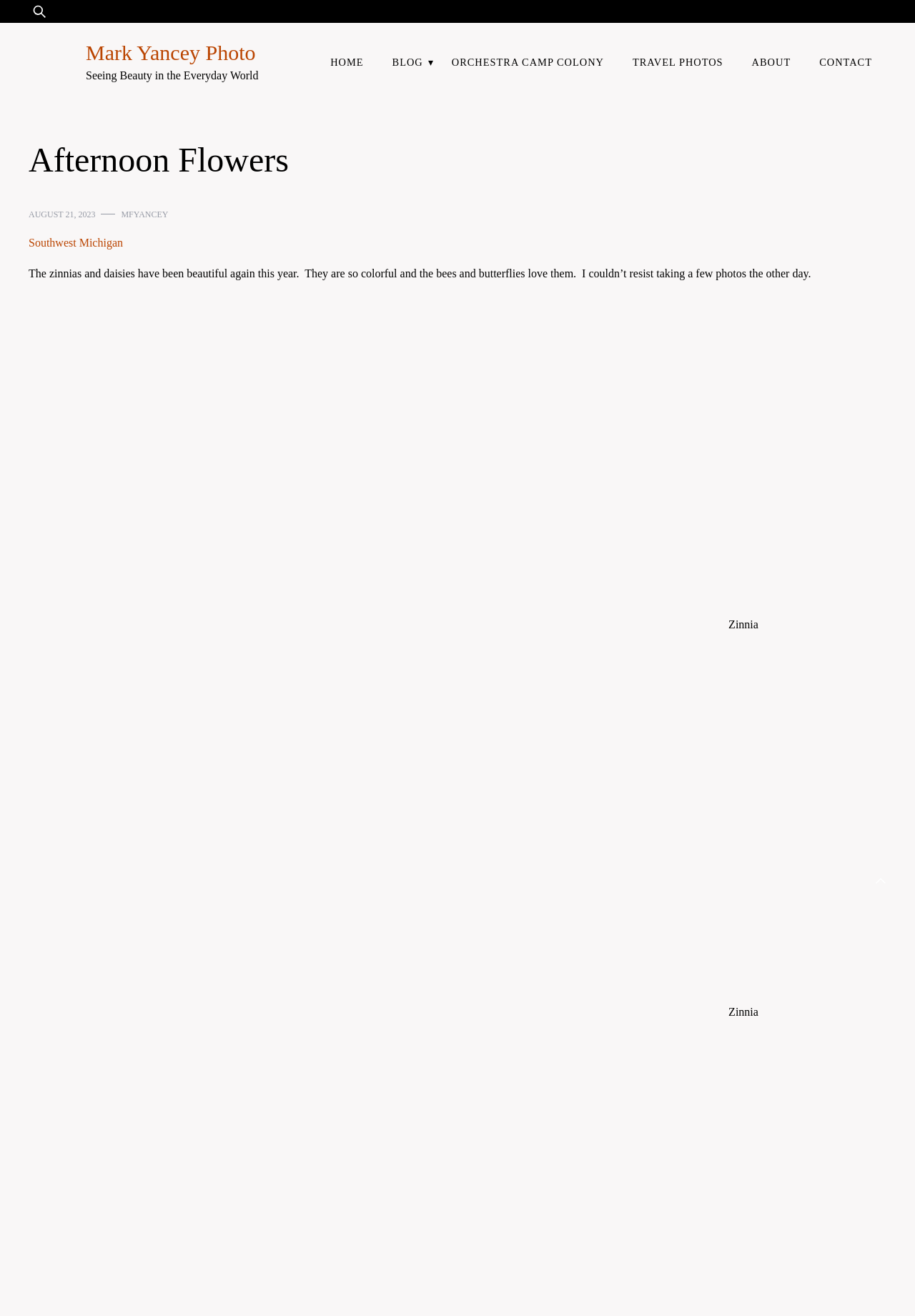Please determine the bounding box coordinates of the section I need to click to accomplish this instruction: "go to Mark Yancey Photo homepage".

[0.031, 0.026, 0.086, 0.069]